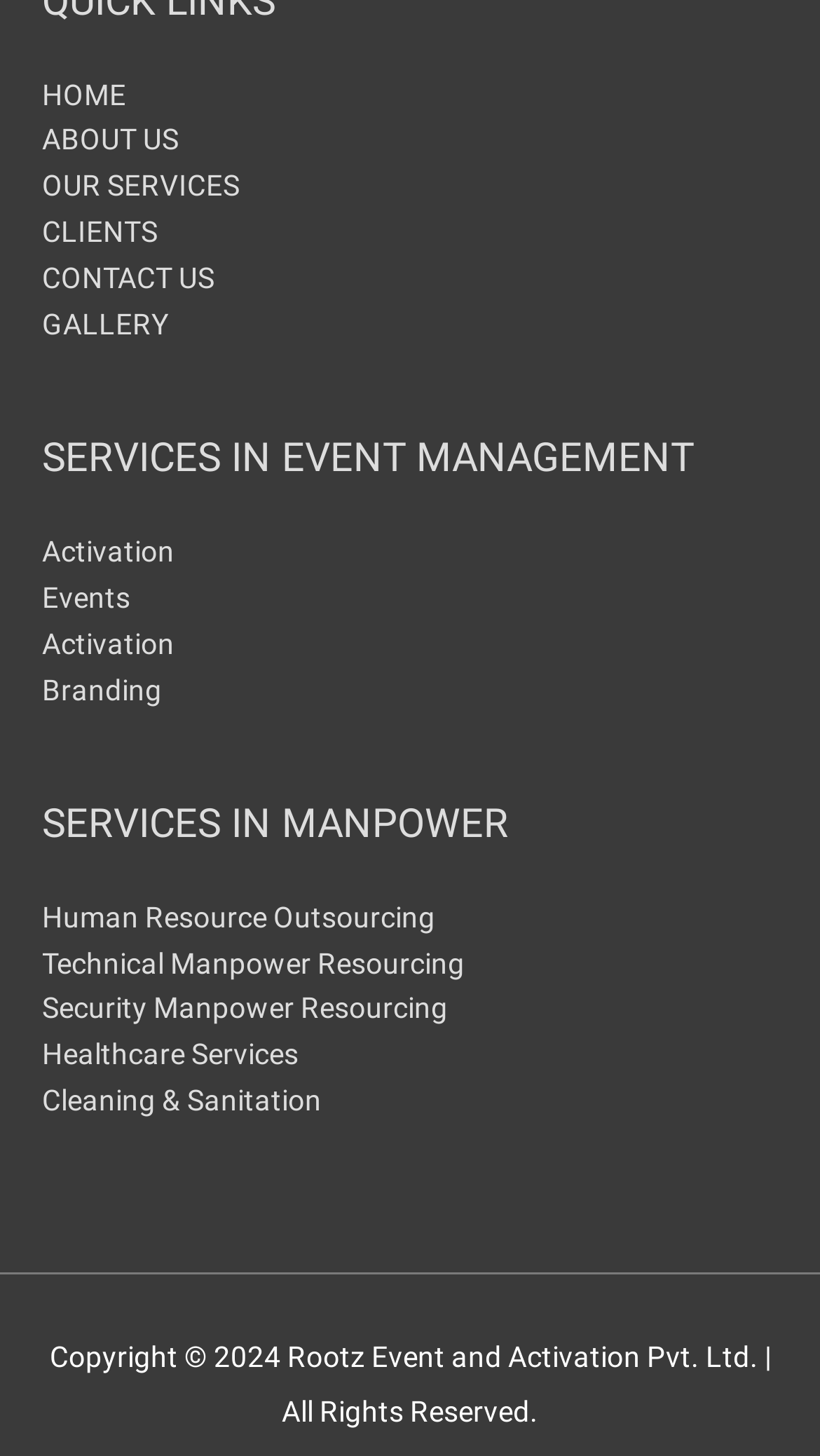Locate the bounding box coordinates of the segment that needs to be clicked to meet this instruction: "view services in event management".

[0.051, 0.364, 0.949, 0.49]